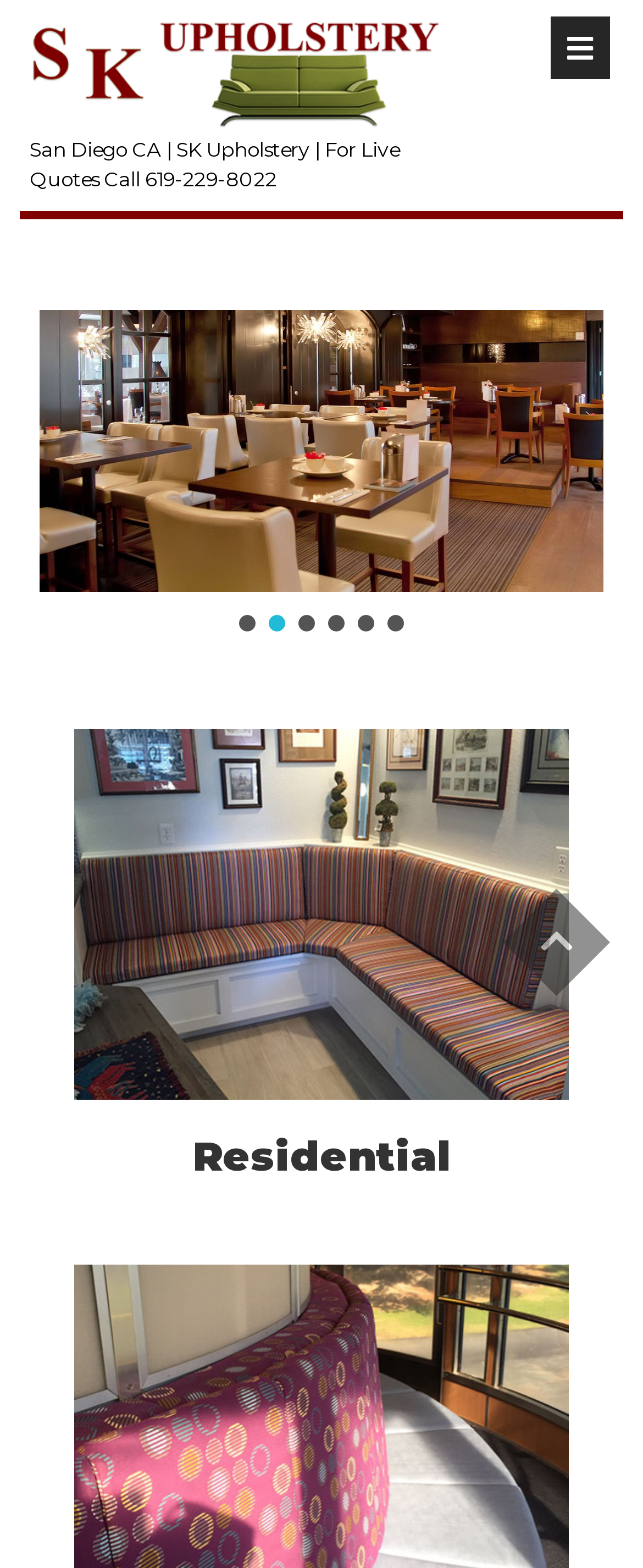With reference to the image, please provide a detailed answer to the following question: What is the company name?

The company name can be found in the top section of the webpage, next to the 'San Diego CA' text, and is also part of the logo image at the top of the webpage.